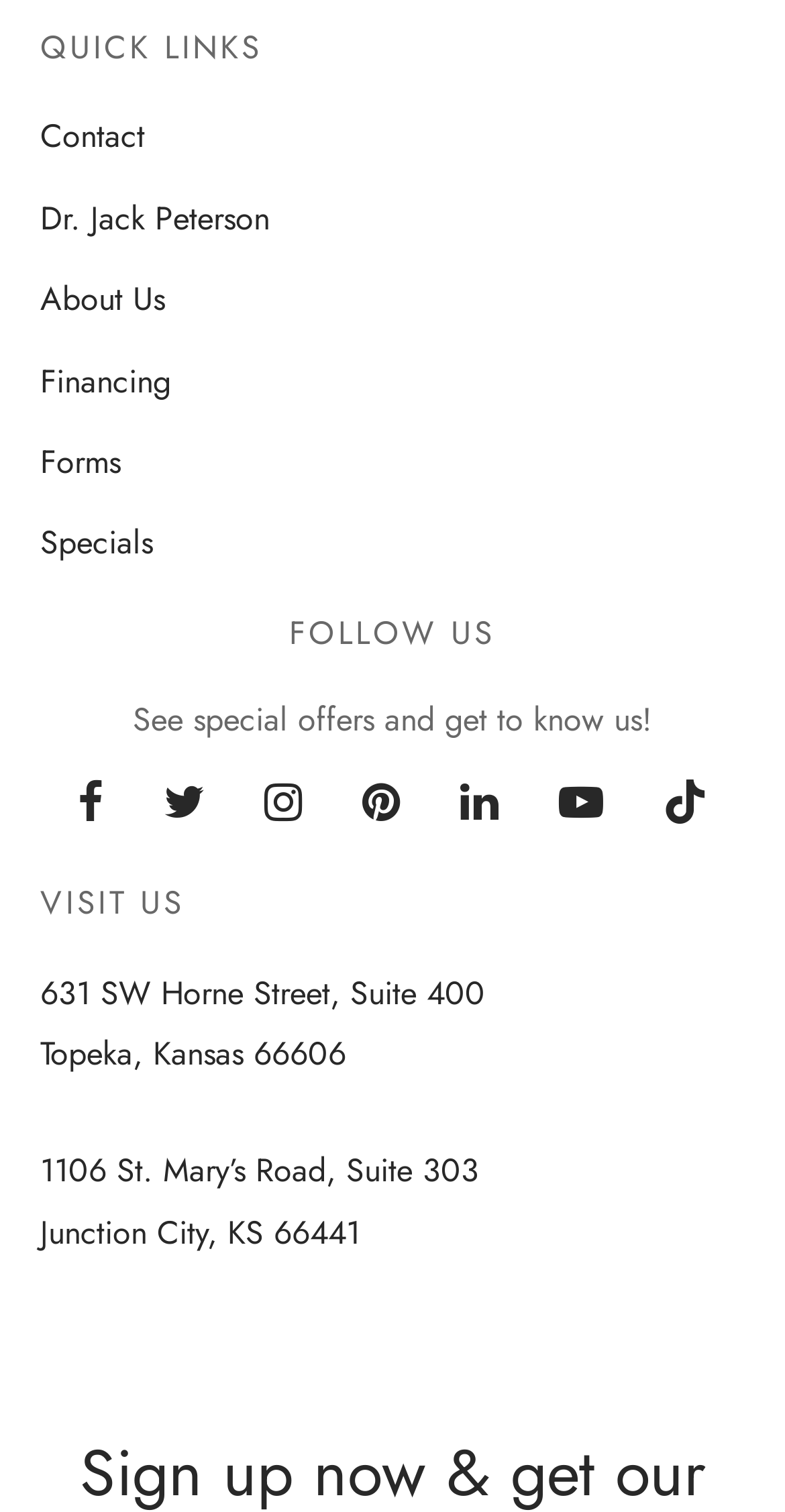What is the name of the doctor mentioned?
Based on the screenshot, respond with a single word or phrase.

Dr. Jack Peterson